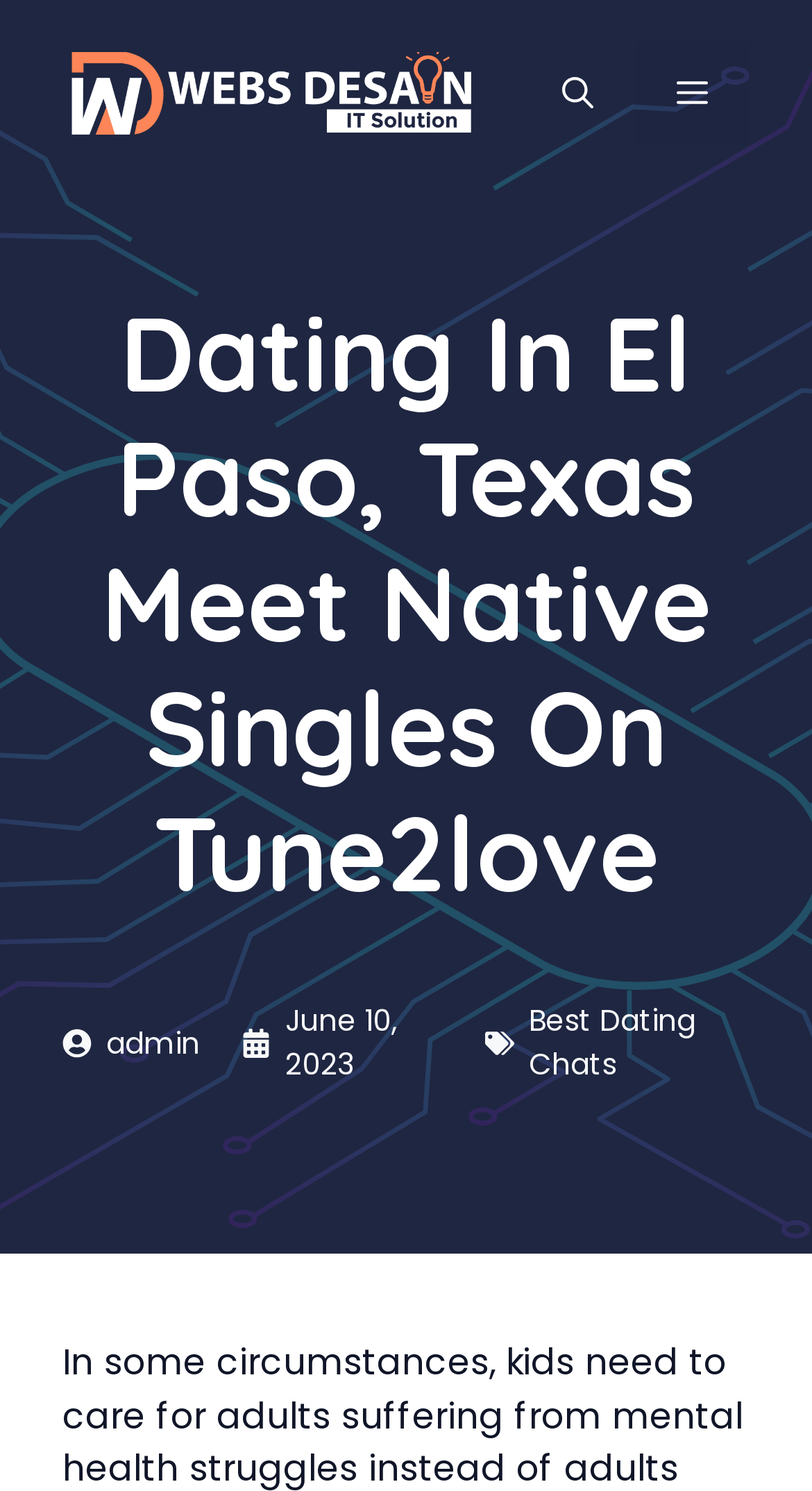Given the element description, predict the bounding box coordinates in the format (top-left x, top-left y, bottom-right x, bottom-right y), using floating point numbers between 0 and 1: Menu

[0.782, 0.028, 0.923, 0.098]